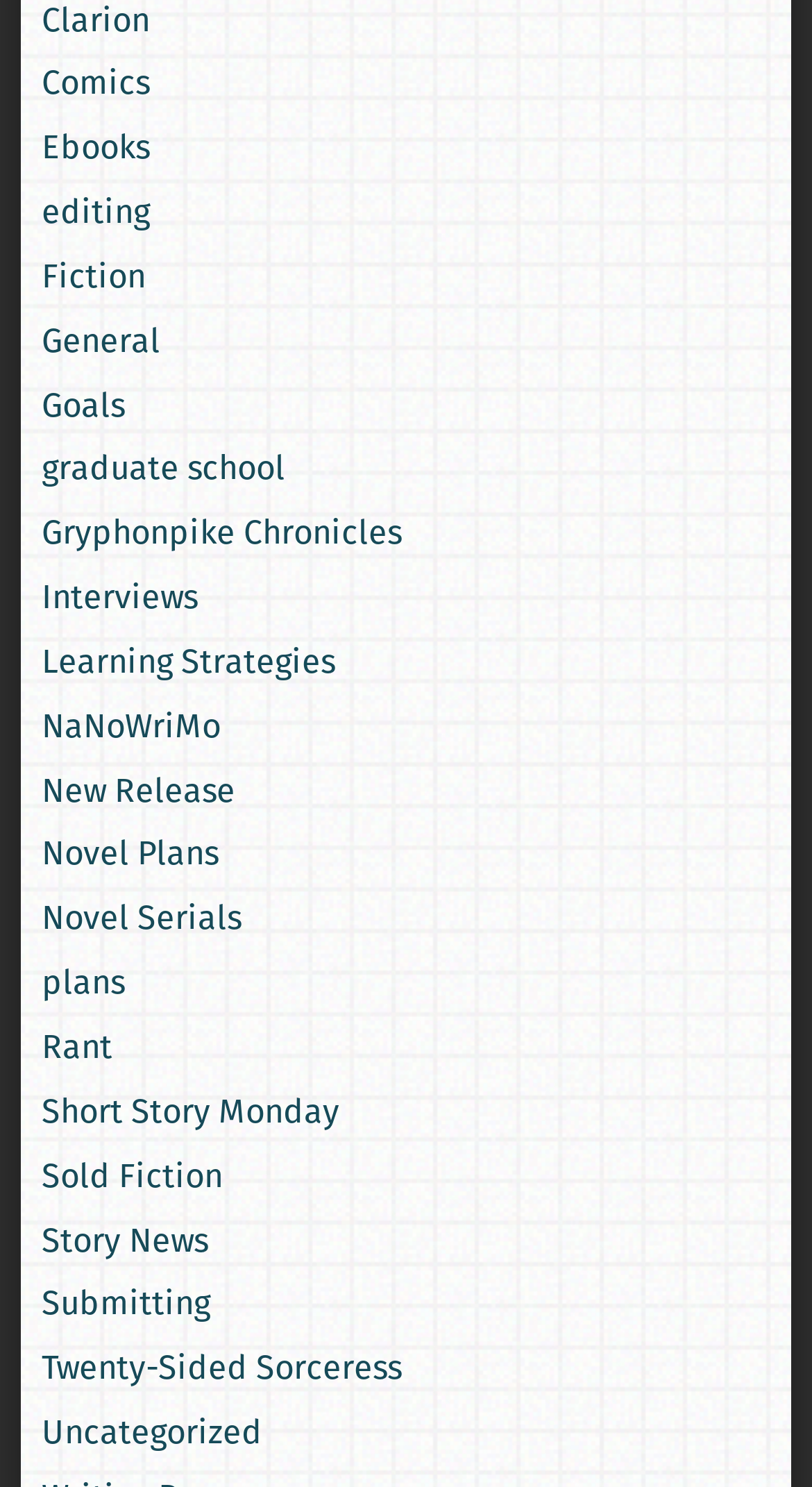Please identify the bounding box coordinates of the clickable region that I should interact with to perform the following instruction: "check novel plans". The coordinates should be expressed as four float numbers between 0 and 1, i.e., [left, top, right, bottom].

[0.051, 0.558, 0.269, 0.59]